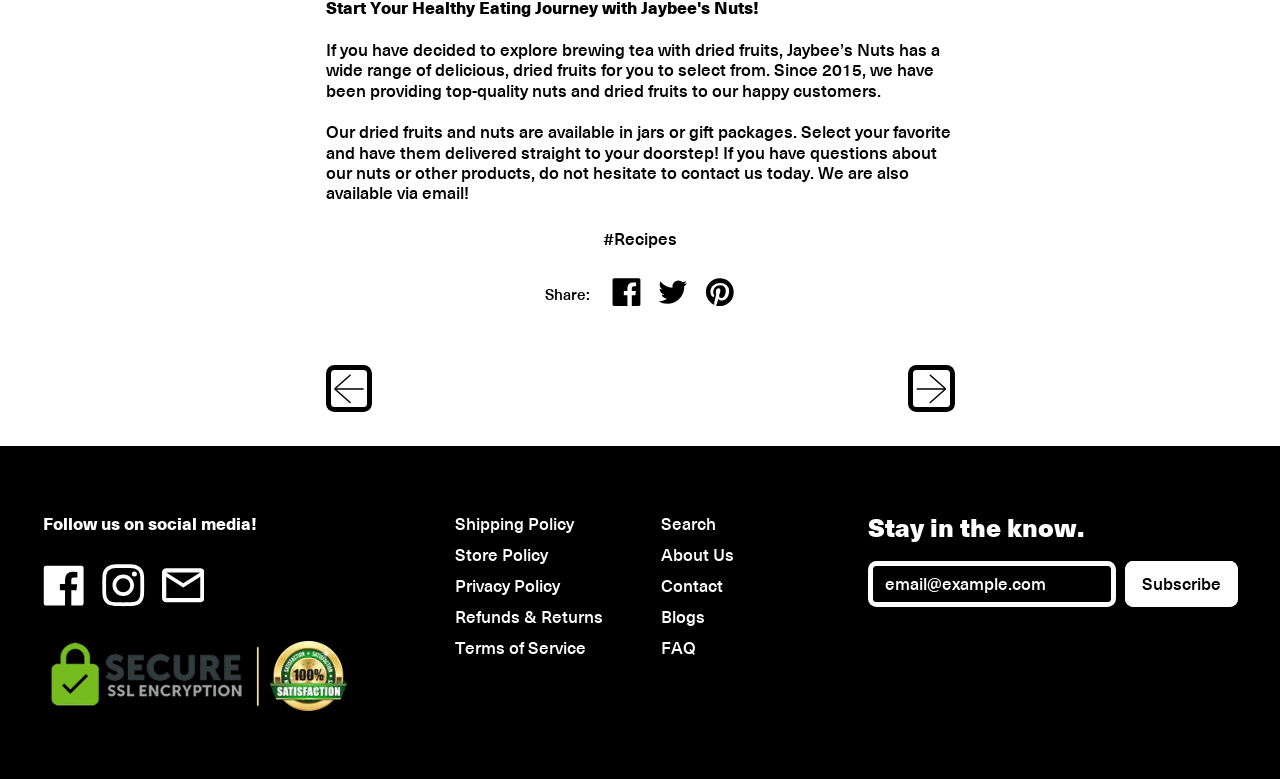Find the bounding box coordinates for the area you need to click to carry out the instruction: "Click on Recipes". The coordinates should be four float numbers between 0 and 1, indicated as [left, top, right, bottom].

[0.468, 0.289, 0.532, 0.326]